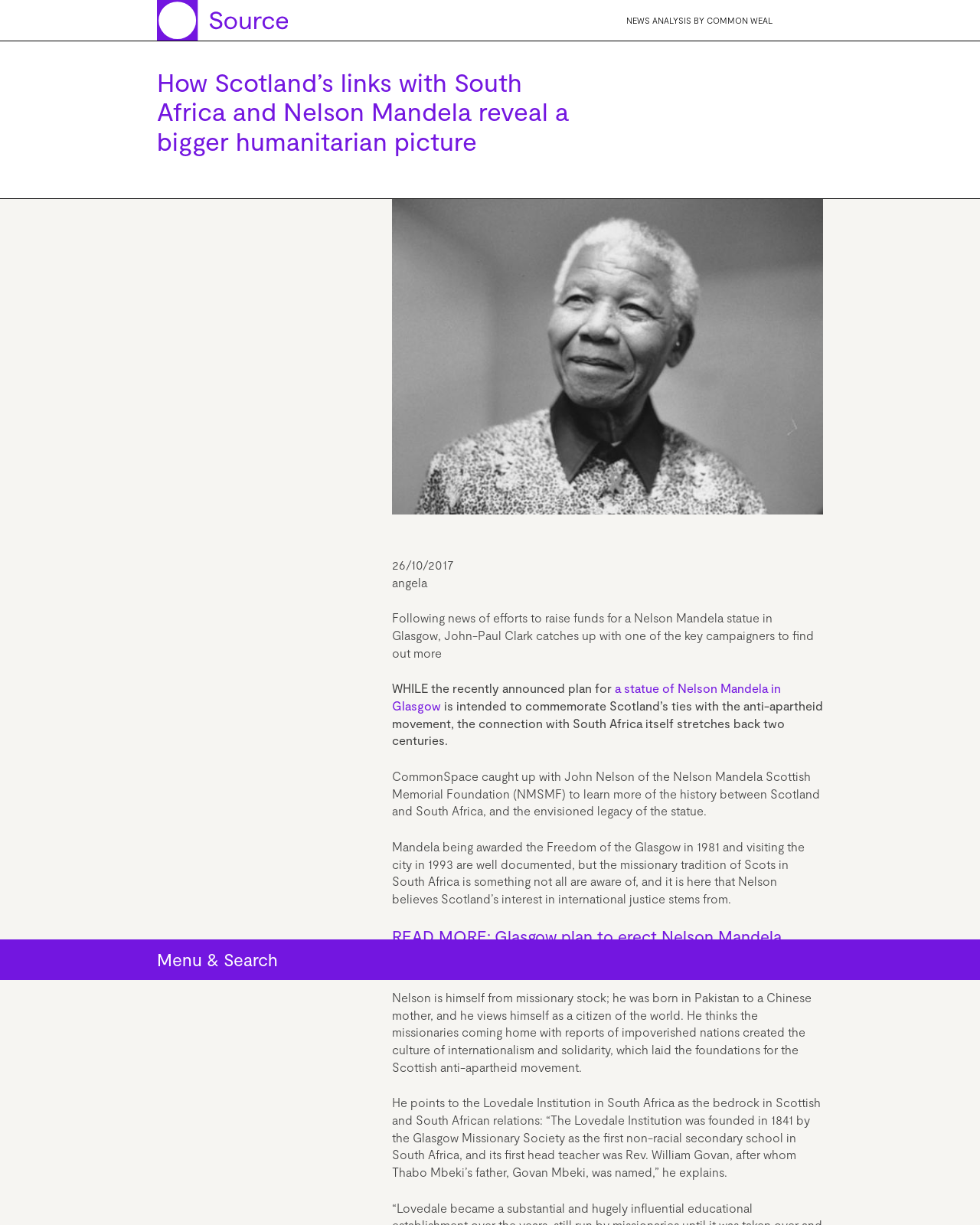Given the description of the UI element: "News analysis by Common Weal", predict the bounding box coordinates in the form of [left, top, right, bottom], with each value being a float between 0 and 1.

[0.62, 0.013, 0.86, 0.02]